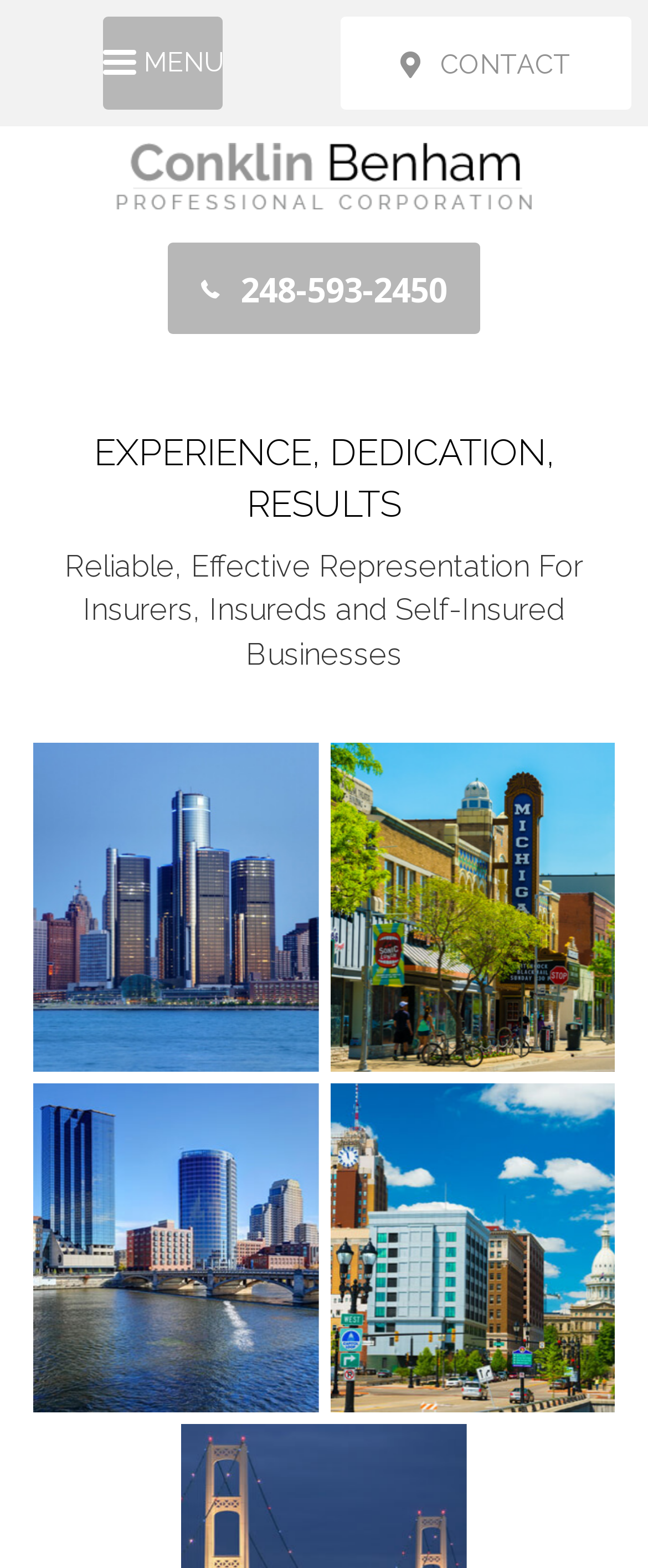From the webpage screenshot, predict the bounding box of the UI element that matches this description: "alt="brand" title="brand"".

[0.179, 0.092, 0.821, 0.134]